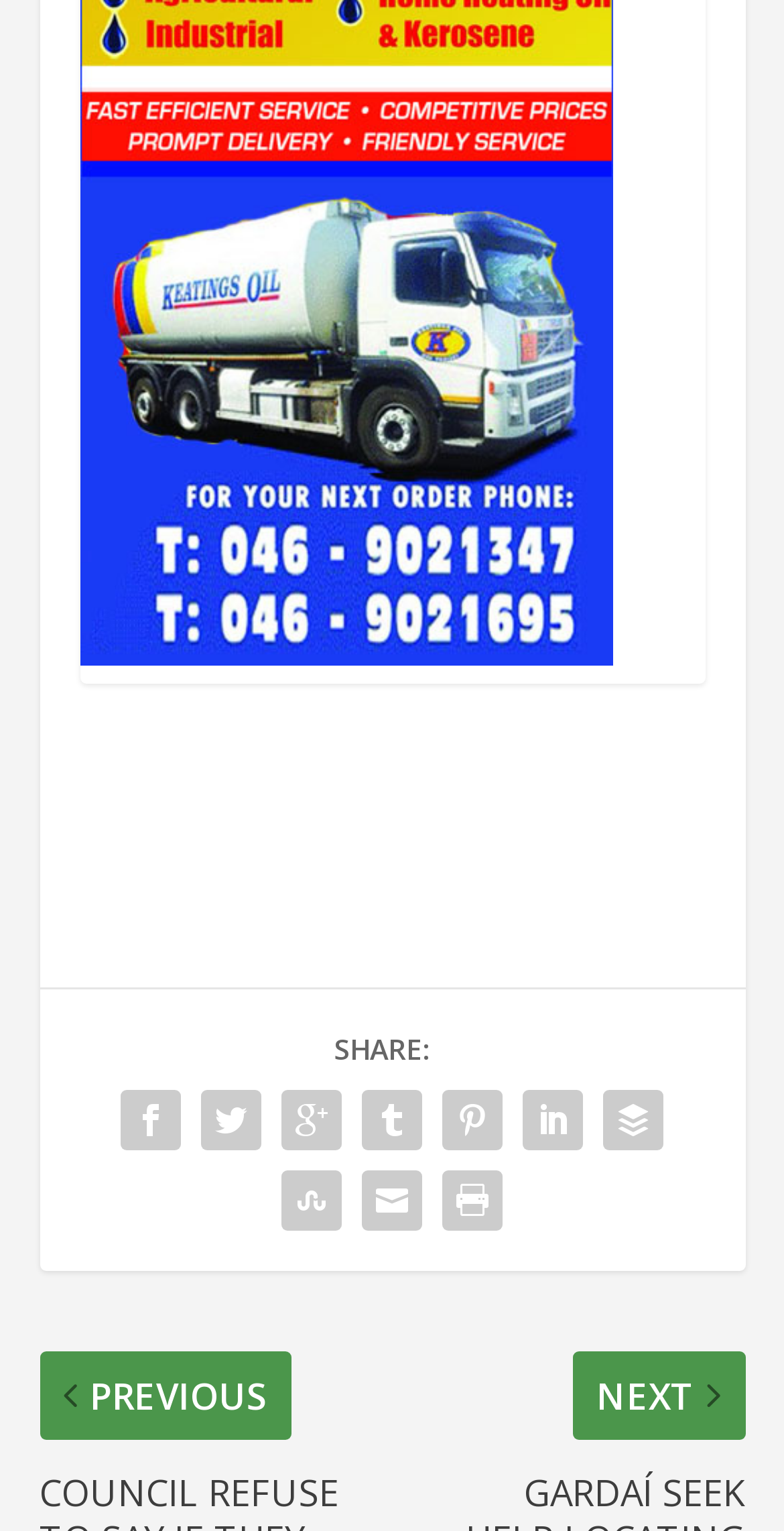What is the first social media platform?
Based on the visual information, provide a detailed and comprehensive answer.

Based on the icons provided, the first social media platform is Facebook, which is represented by the '' icon.